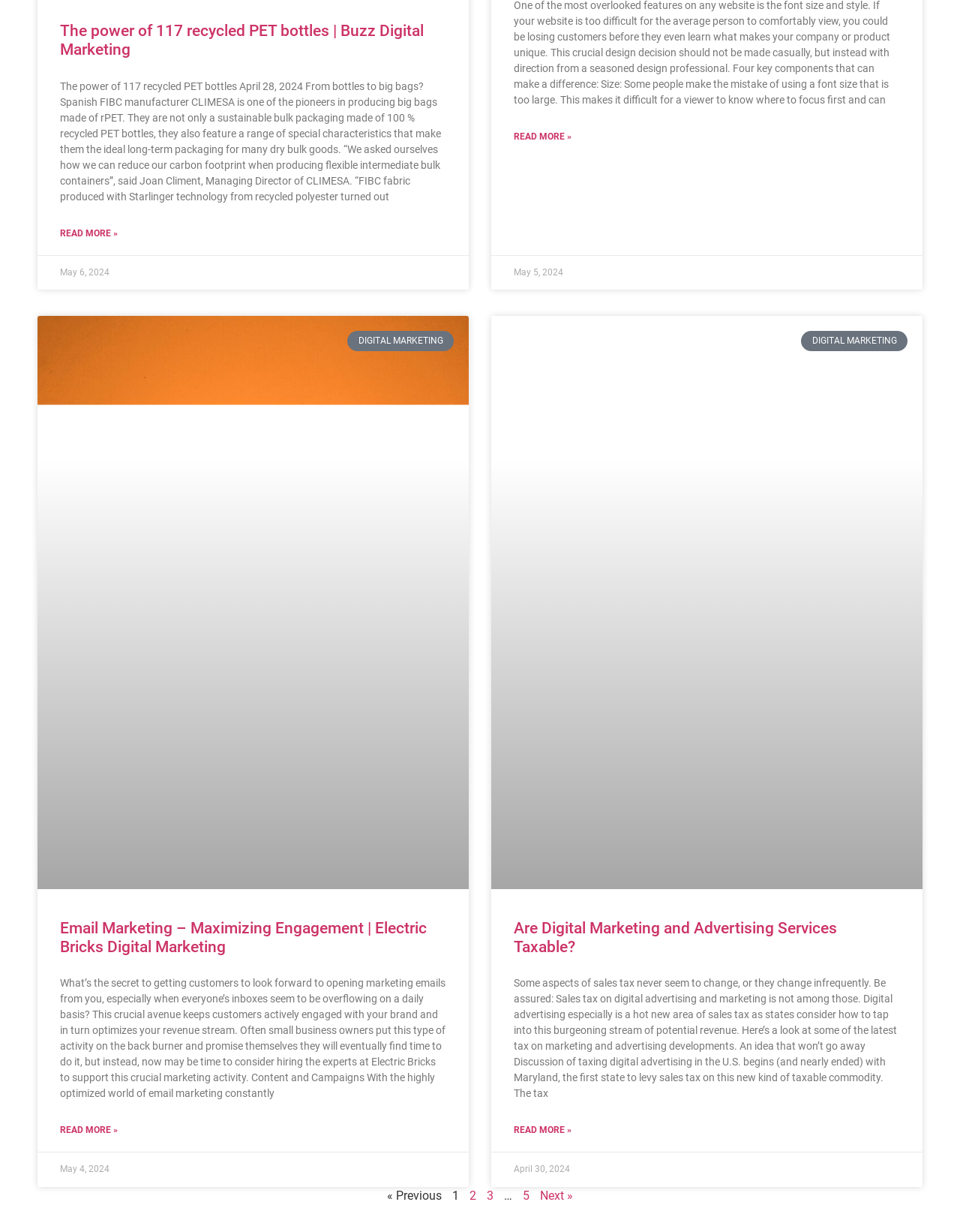Kindly determine the bounding box coordinates for the clickable area to achieve the given instruction: "Read more about Are Digital Marketing and Advertising Services Taxable?".

[0.535, 0.912, 0.595, 0.923]